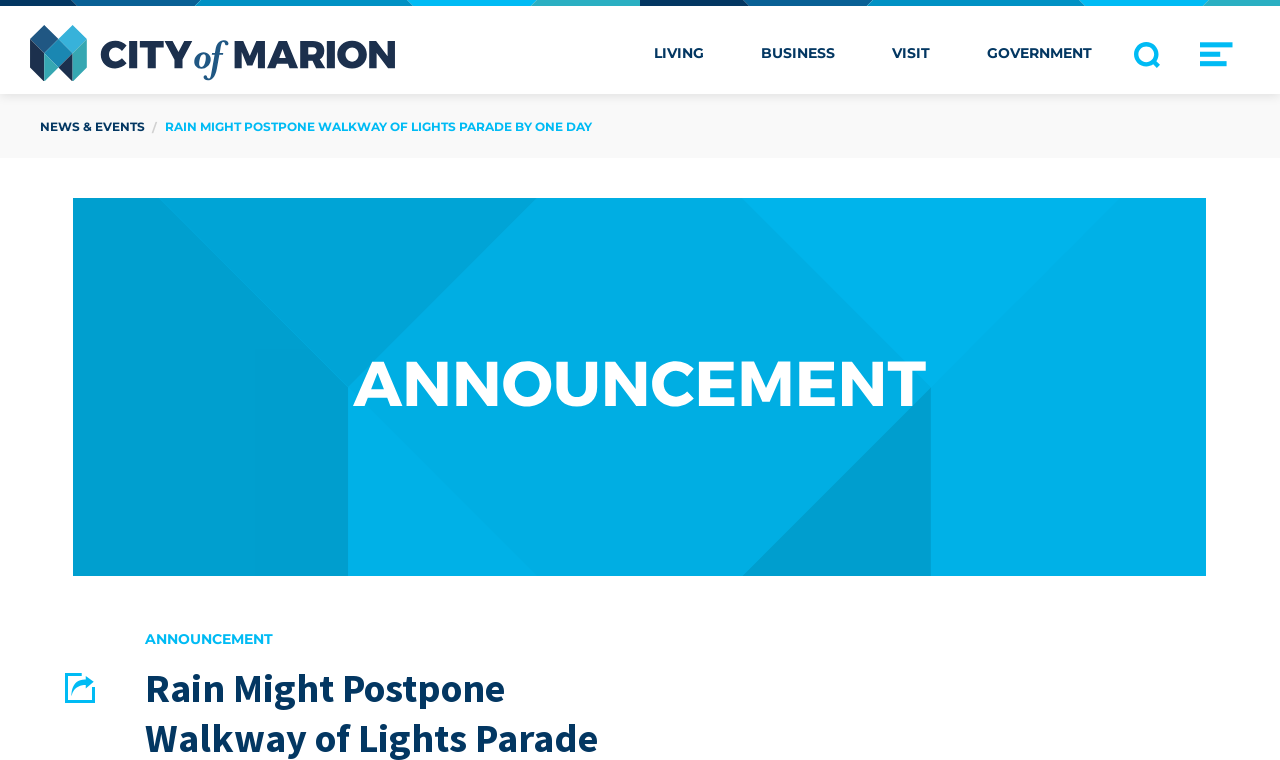Analyze and describe the webpage in a detailed narrative.

The webpage is about the City of Marion, Indiana, and features a prominent announcement about the potential postponement of the Walkway of Lights Parade due to rain. 

At the top of the page, there are five main navigation links: "City of Marion", "LIVING", "BUSINESS", "VISIT", and "GOVERNMENT", which are evenly spaced across the top of the page. 

Below these links, there is a smaller link "Open Menu" at the top-left corner. 

Further down, there is a section with a heading "NEWS & EVENTS" followed by a link to the specific news article "RAIN MIGHT POSTPONE WALKWAY OF LIGHTS PARADE BY ONE DAY". 

To the right of this section, there is a large figure that occupies most of the page, which contains an image. 

Above the image, there is a label "ANNOUNCEMENT" and a checkbox with several small icons to the right.